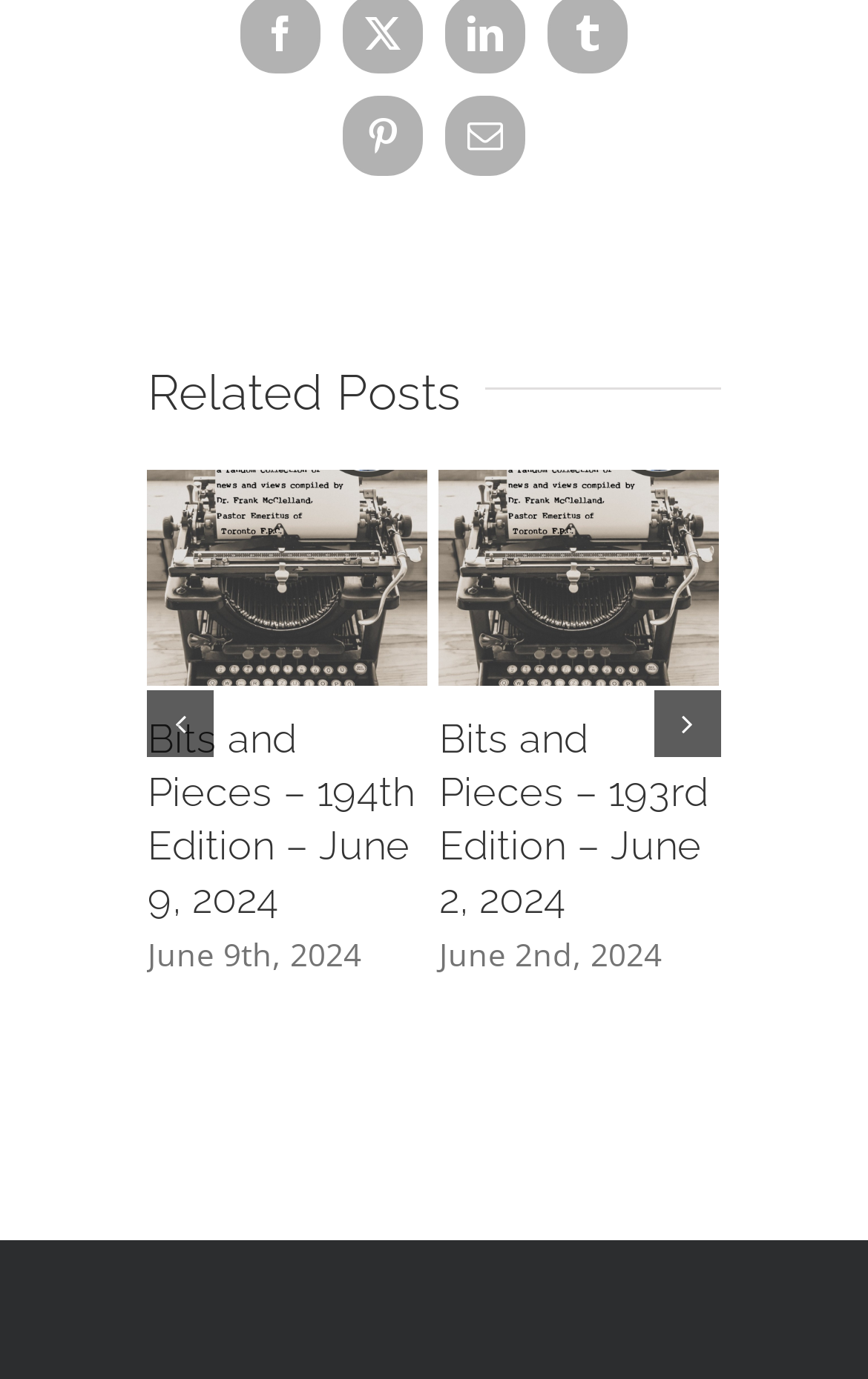Respond to the question below with a single word or phrase:
What is the title of the first related post?

Bits and Pieces – 194th Edition – June 9, 2024